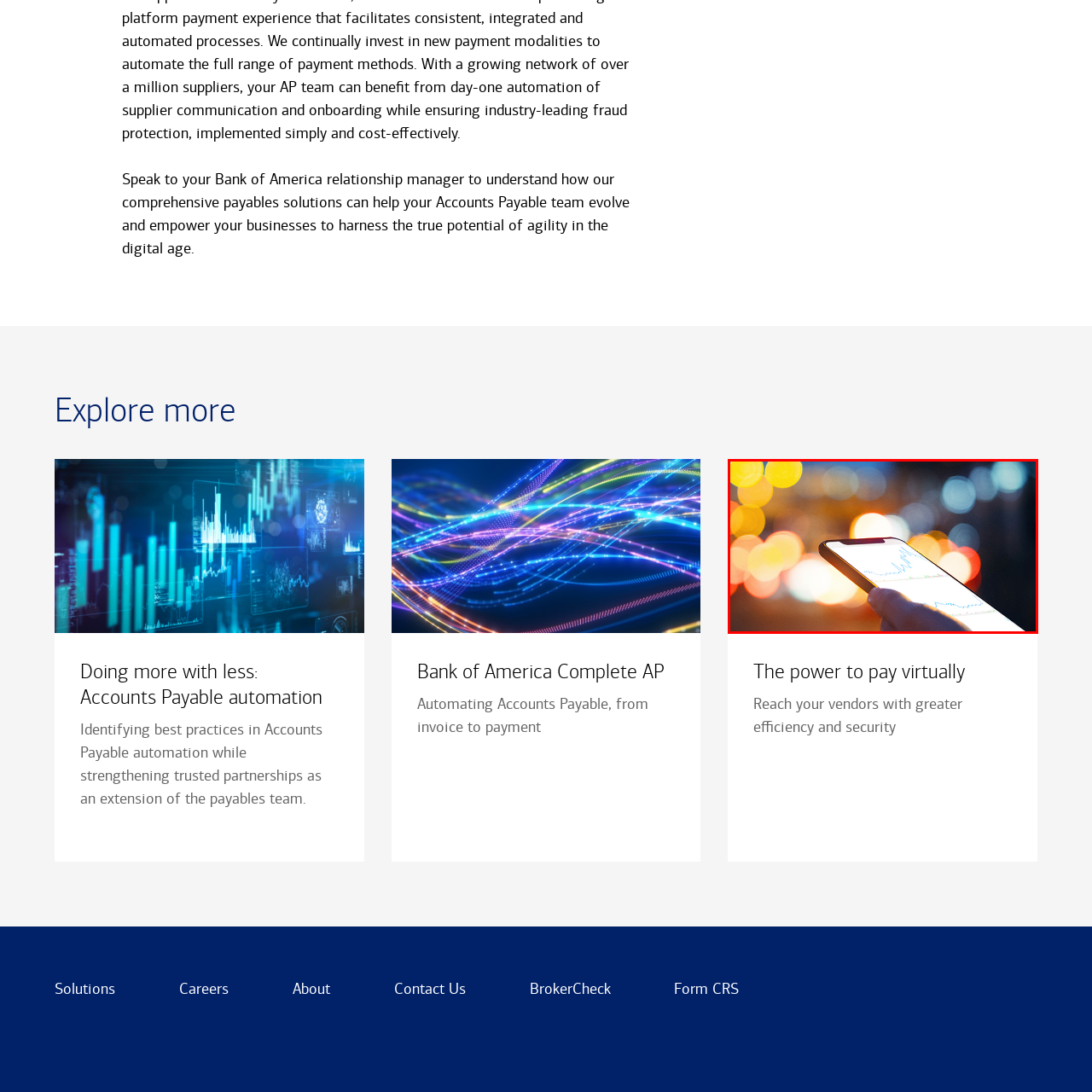Offer a detailed caption for the picture inside the red-bordered area.

The image features a close-up of a smartphone held in a person's hand, displaying graphs and data on its screen. The background is softly blurred with vibrant, colorful lights, suggesting a bustling urban environment at night. This setting creates a dynamic contrast with the analytical nature of the data displayed on the phone, which appears to represent financial or performance metrics. The combination of technology and a lively backdrop emphasizes the integration of digital solutions in everyday life, reflecting themes of agility and innovation in today's fast-paced environment.